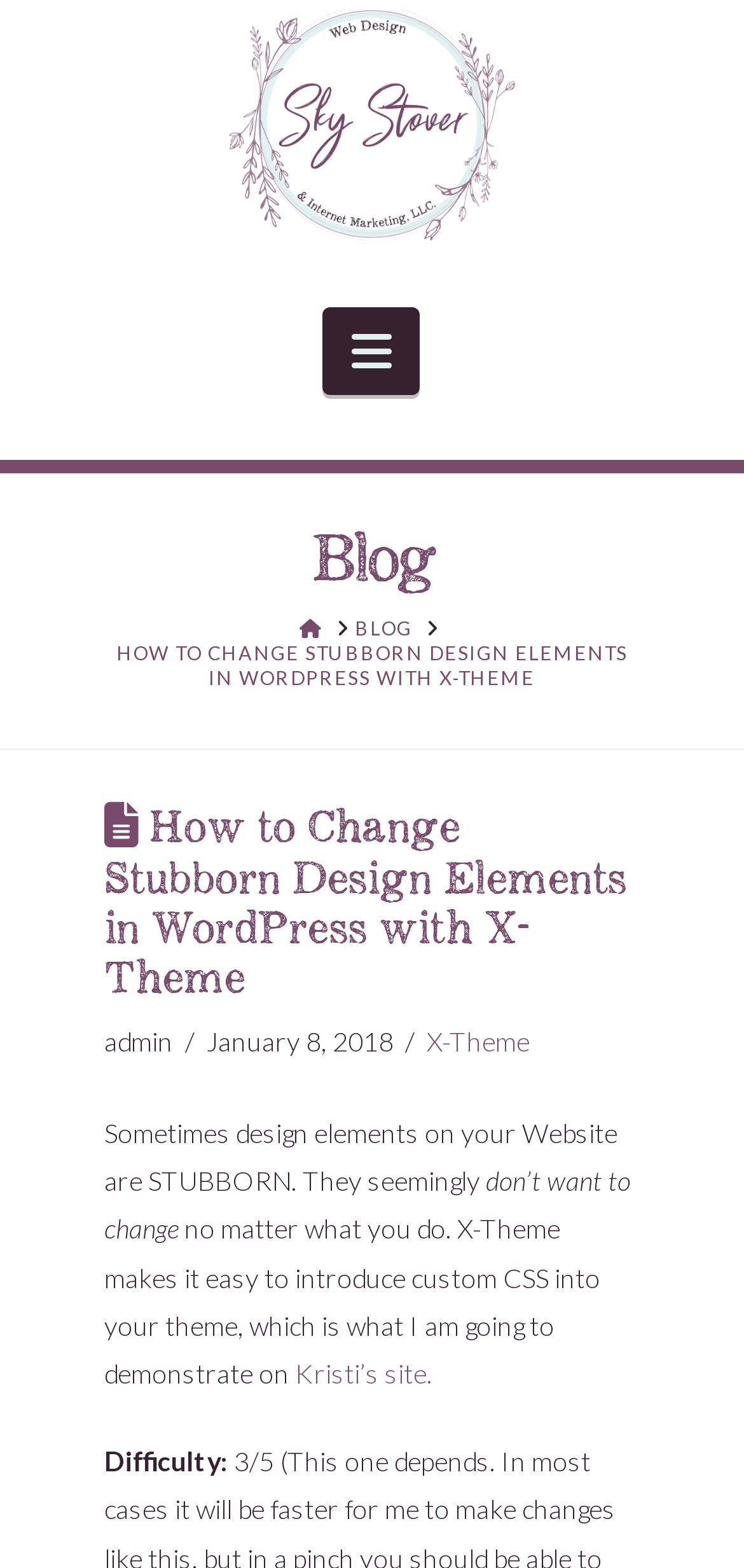Determine the bounding box for the described UI element: "Kristi’s site.".

[0.396, 0.865, 0.581, 0.886]